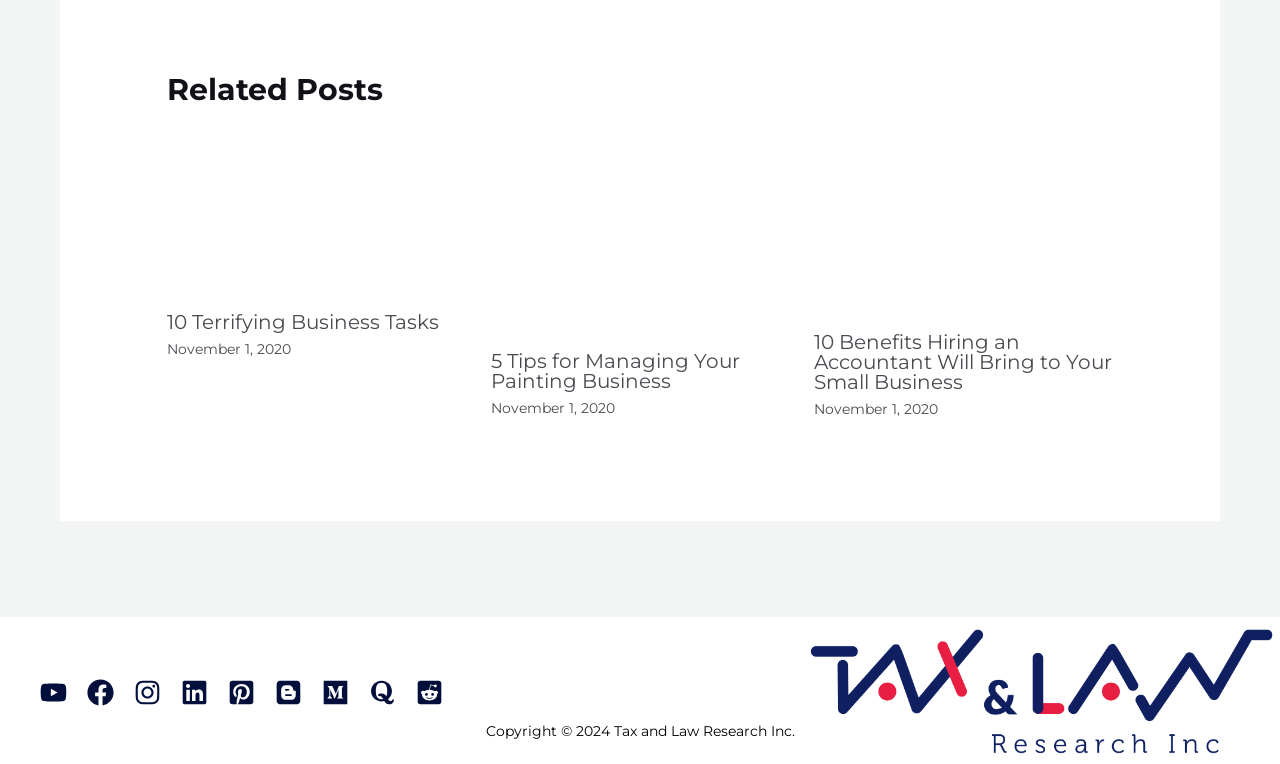Locate the bounding box coordinates of the element to click to perform the following action: 'Change the quantity'. The coordinates should be given as four float values between 0 and 1, in the form of [left, top, right, bottom].

None